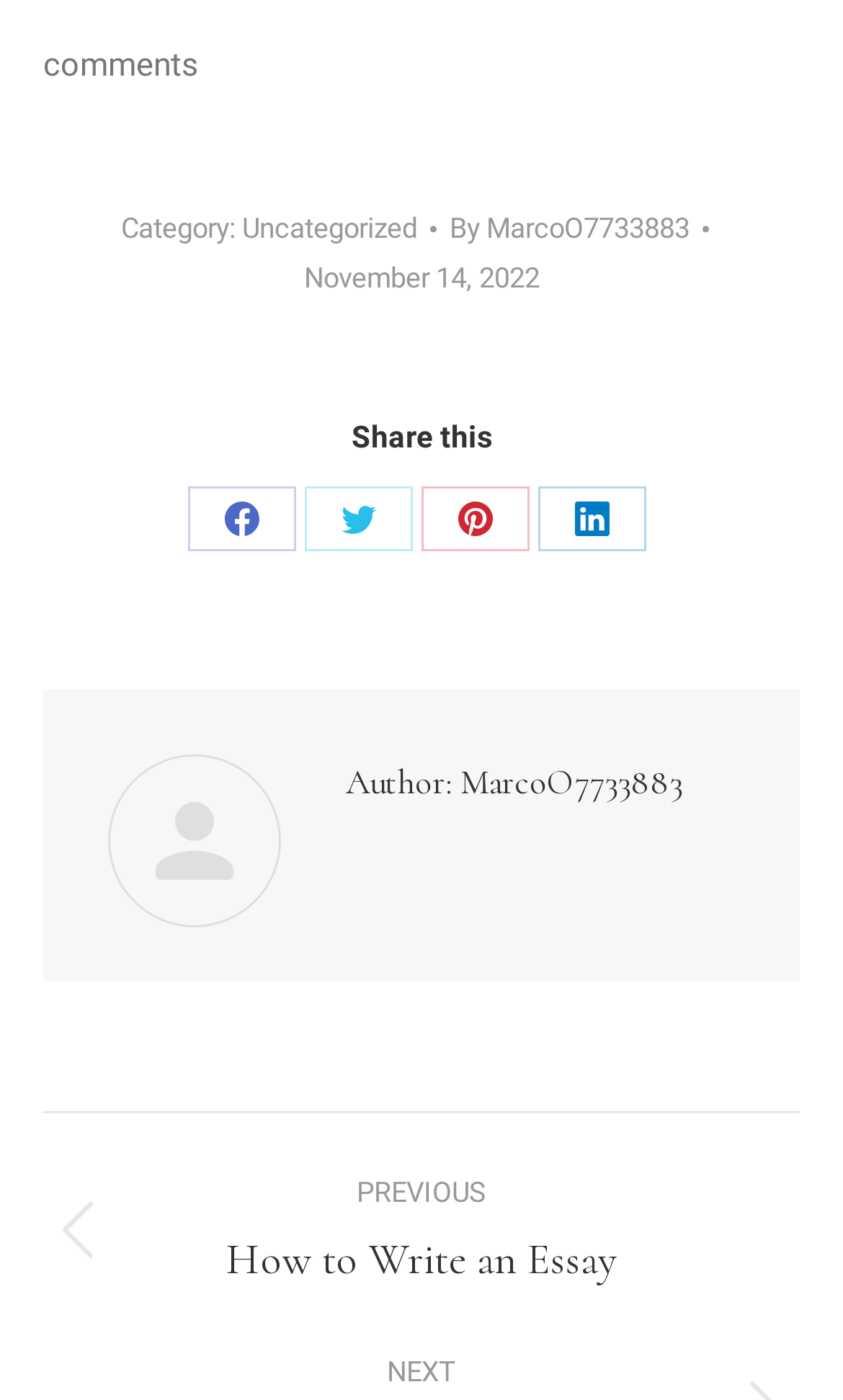Look at the image and answer the question in detail:
What is the category of the post?

I found the category of the post by looking at the text 'Category:' which is followed by a link 'Uncategorized', indicating that the post belongs to this category.